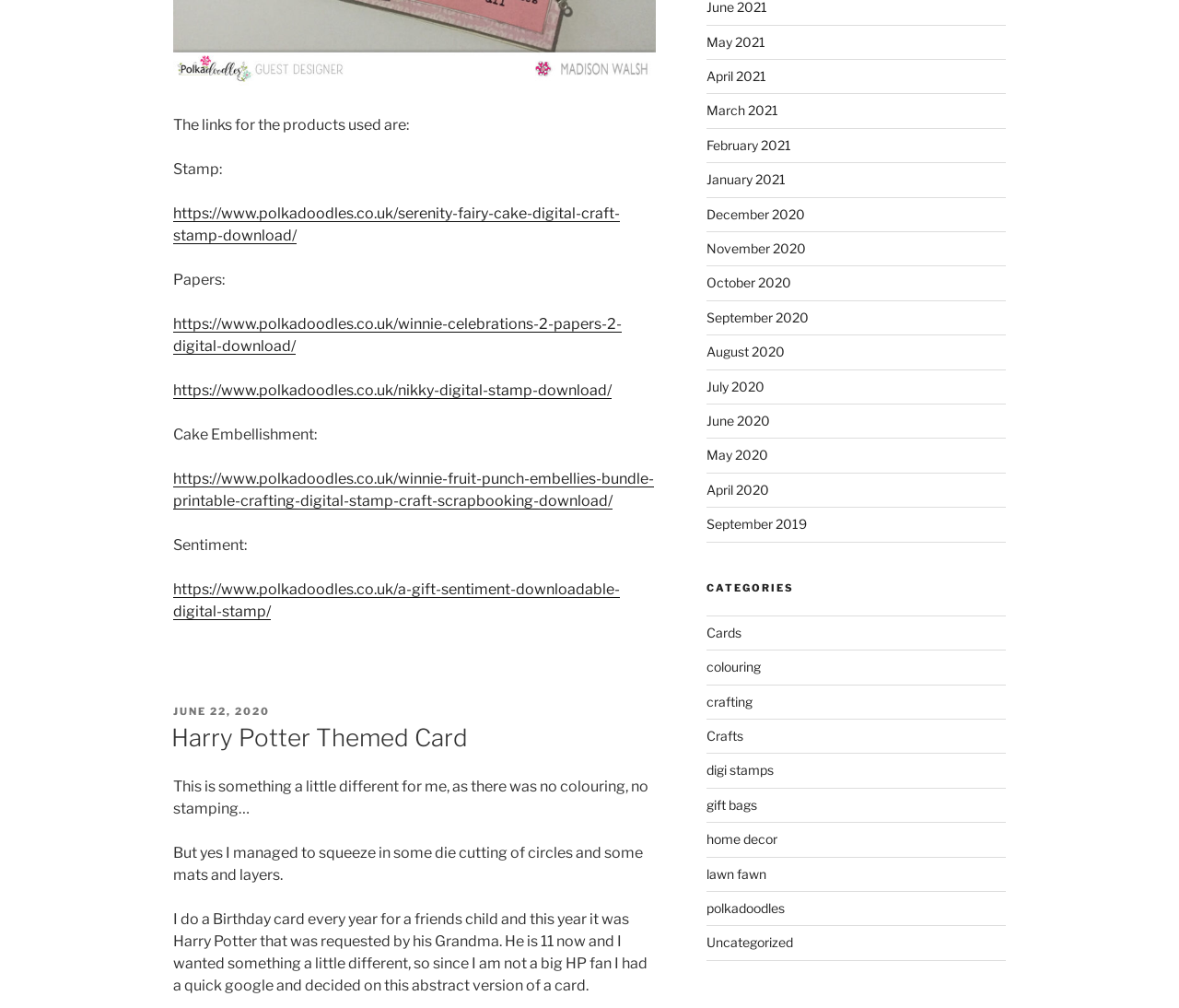Please use the details from the image to answer the following question comprehensively:
What is the theme of the card?

The theme of the card can be determined by reading the heading 'Harry Potter Themed Card' and the text that follows, which describes the creation of a birthday card for a friend's child with a Harry Potter theme.